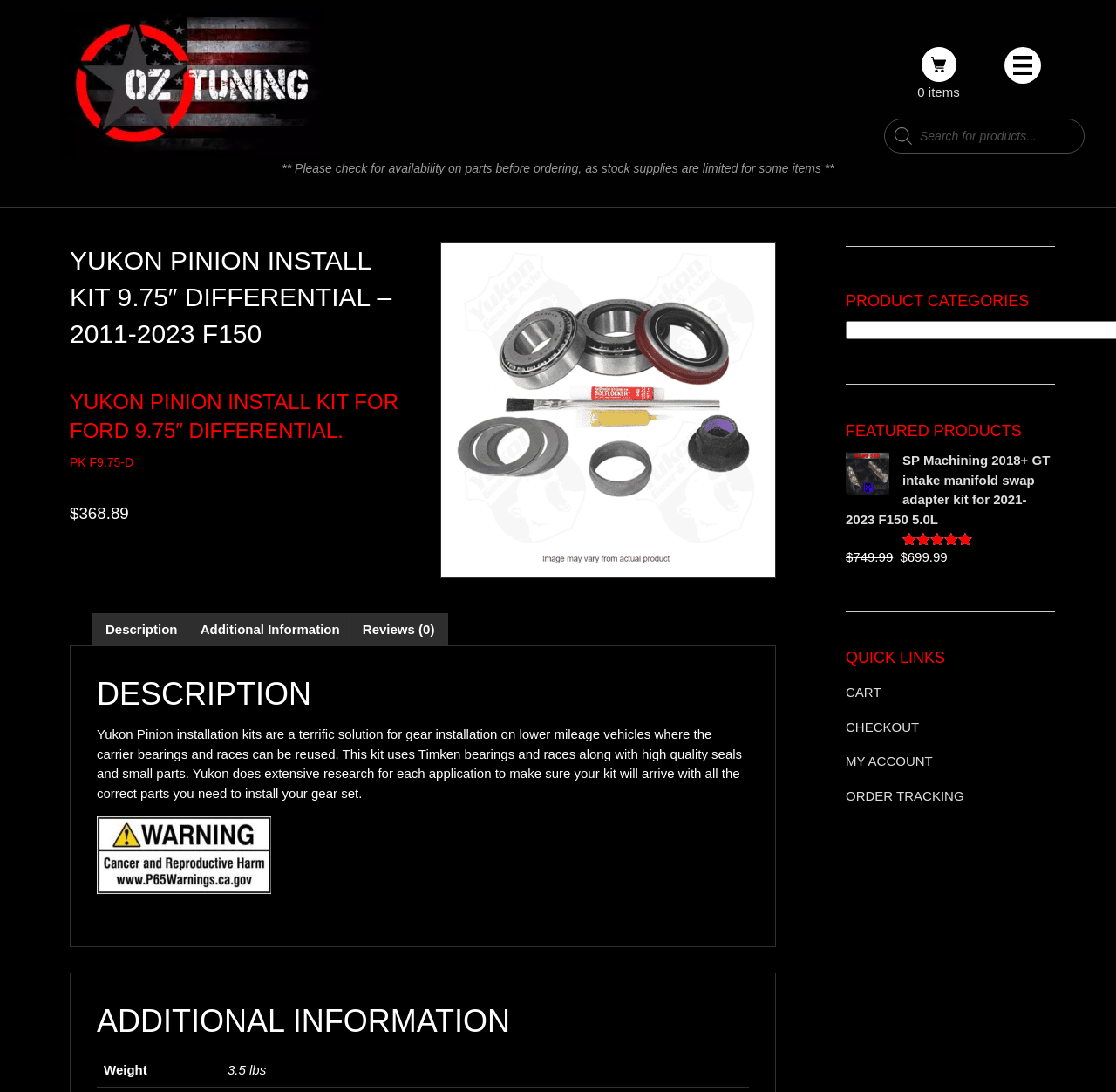Given the content of the image, can you provide a detailed answer to the question?
What is the weight of the Yukon Pinion Install Kit?

The weight of the Yukon Pinion Install Kit can be found in the additional information section, where it is listed as '3.5 lbs'.